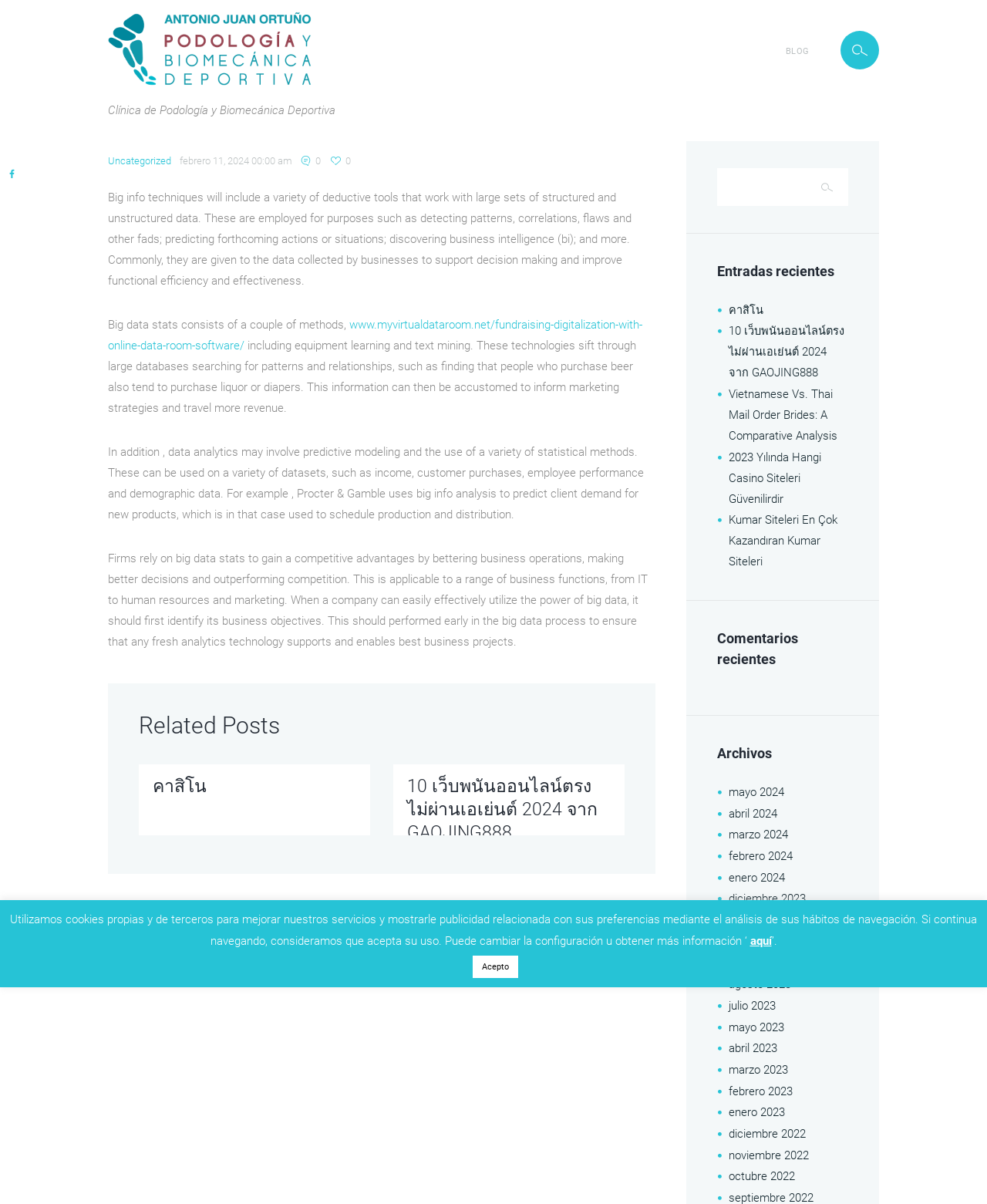Find the bounding box coordinates for the element that must be clicked to complete the instruction: "Read the blog". The coordinates should be four float numbers between 0 and 1, indicated as [left, top, right, bottom].

[0.796, 0.036, 0.82, 0.05]